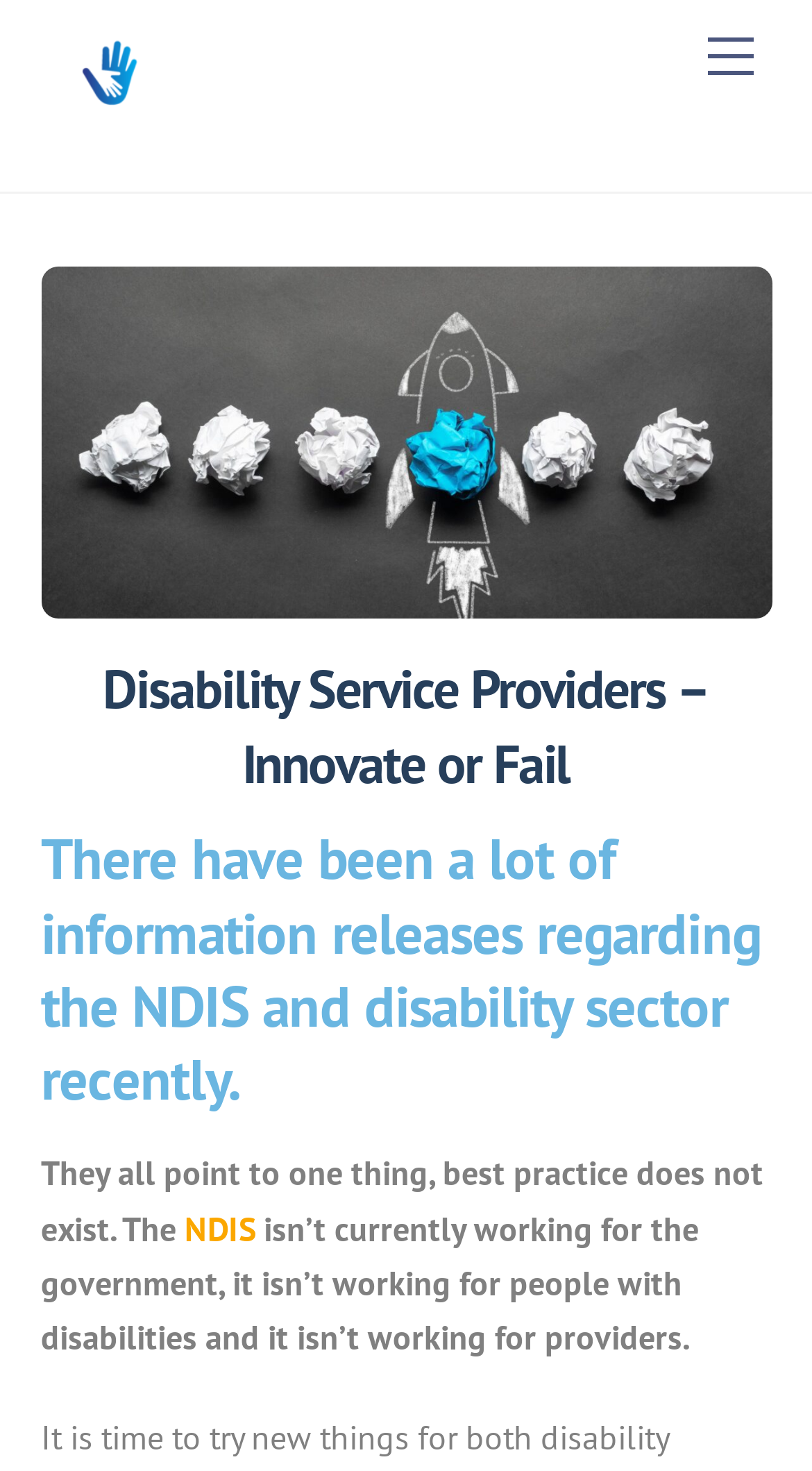Carefully observe the image and respond to the question with a detailed answer:
What is the main topic of the webpage?

The main topic of the webpage can be inferred from the heading 'Disability Service Providers – Innovate or Fail' and the context of the webpage, which discusses the NDIS and its current state.